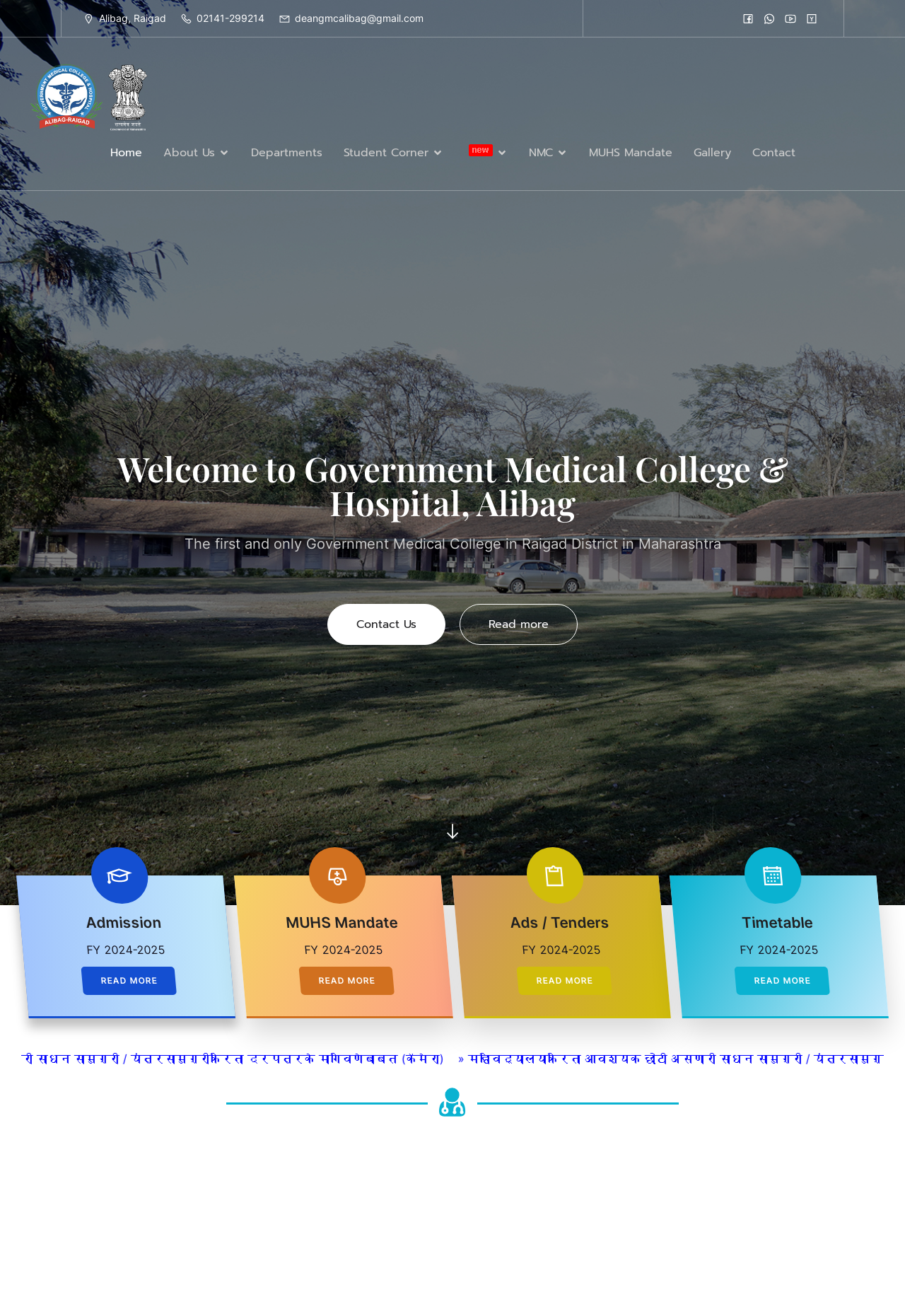Locate the bounding box coordinates of the item that should be clicked to fulfill the instruction: "Click on the Home link".

[0.121, 0.104, 0.157, 0.128]